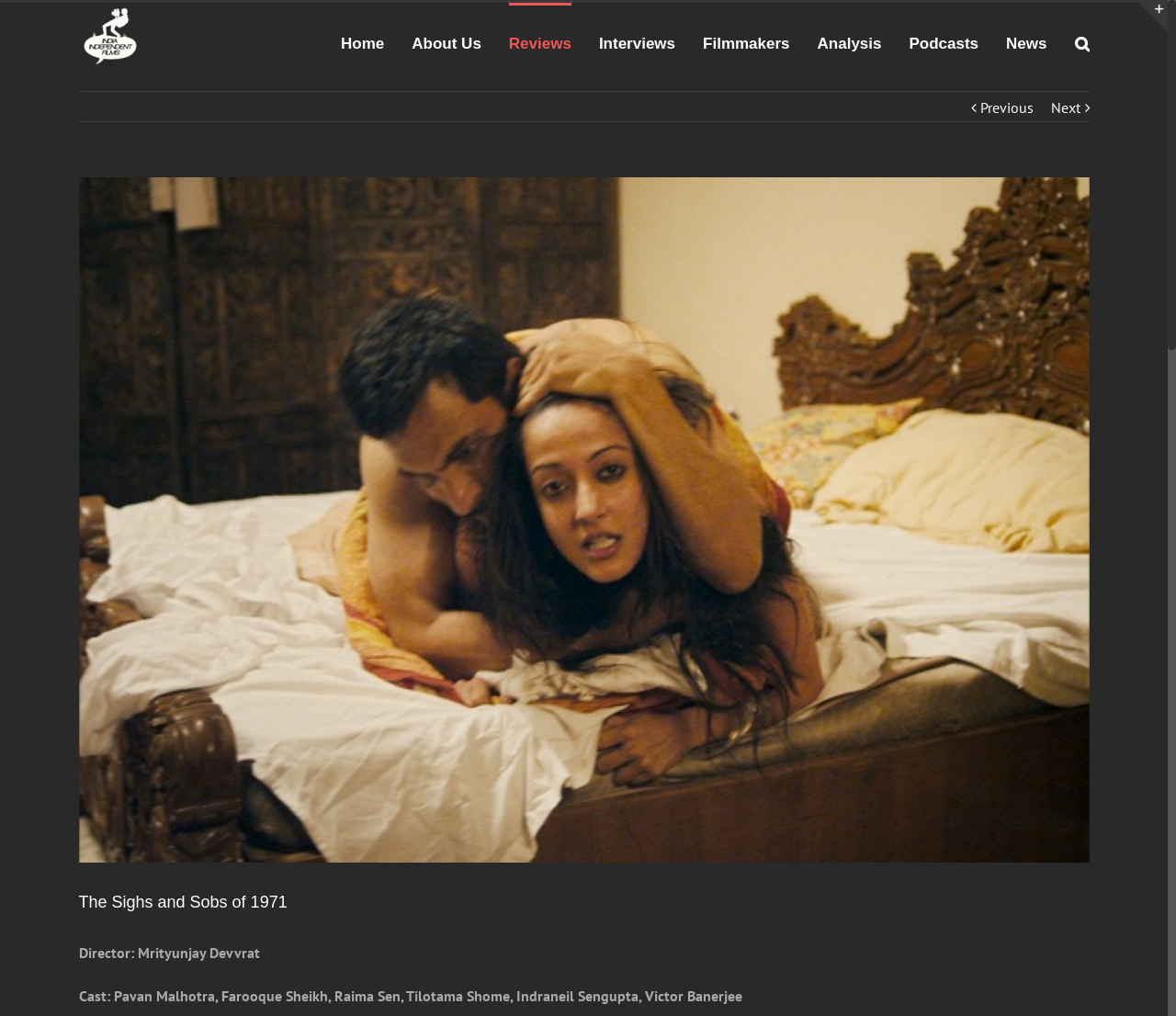Please identify the bounding box coordinates of where to click in order to follow the instruction: "read about the filmmakers".

[0.598, 0.003, 0.672, 0.08]